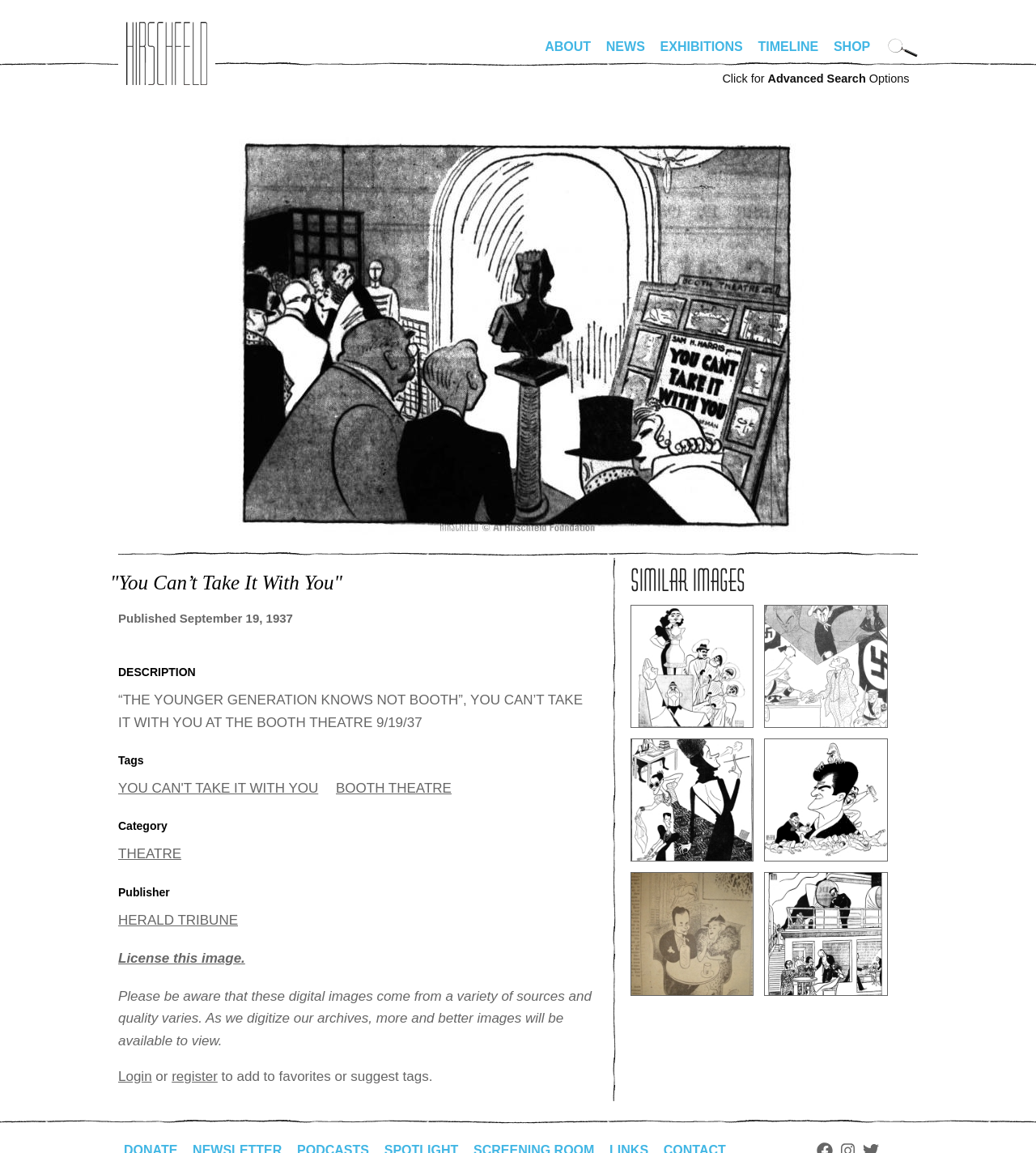Determine the bounding box coordinates of the region to click in order to accomplish the following instruction: "Check the ARCHIVES". Provide the coordinates as four float numbers between 0 and 1, specifically [left, top, right, bottom].

None